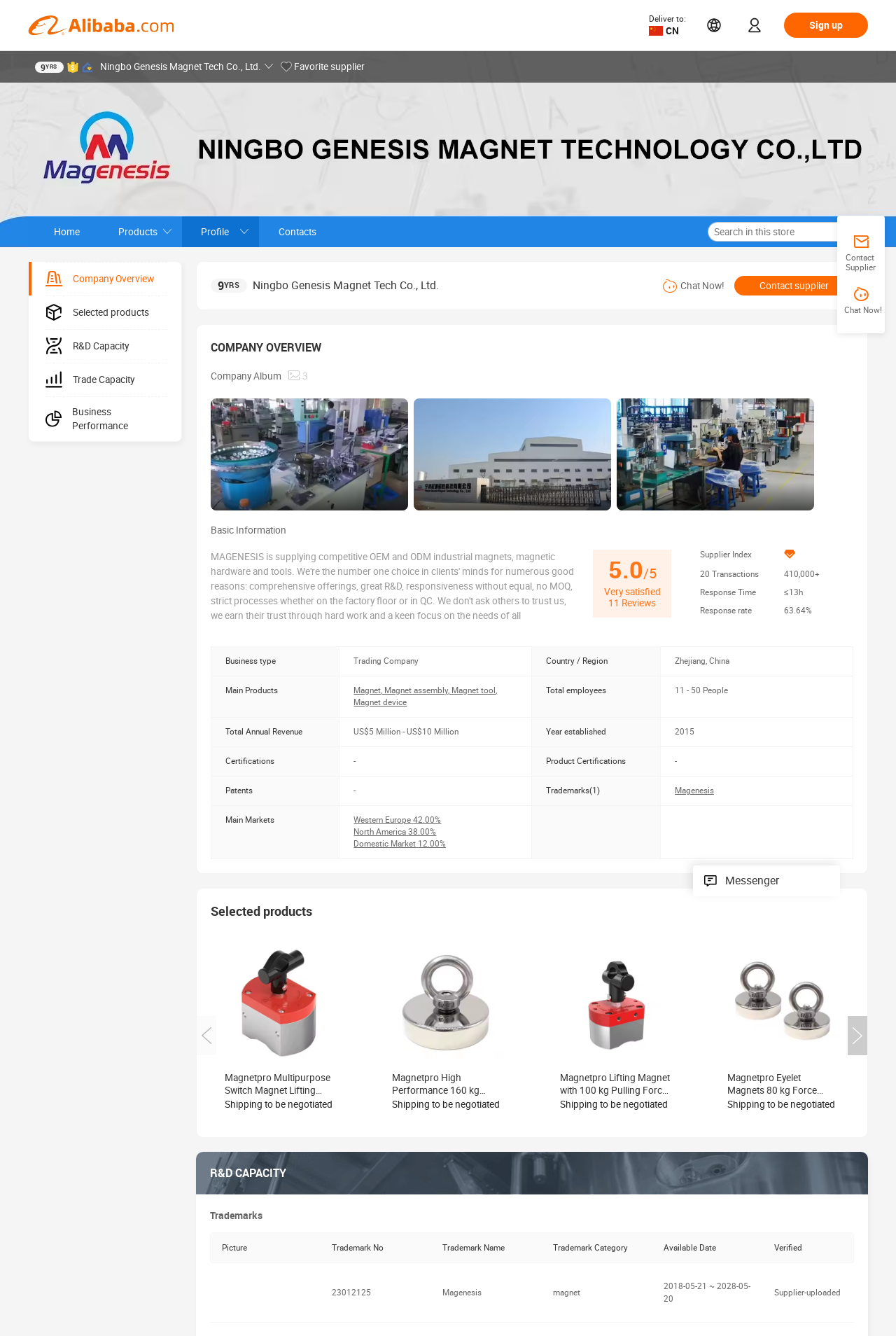What is the company's main product?
Give a detailed explanation using the information visible in the image.

The main product can be found in the table element with ID 486, specifically in the first row, where the gridcell with ID 709 has the text 'Magnet, Magnet assembly, Magnet tool, Magnet device', and 'Magnet' is one of the main products listed.